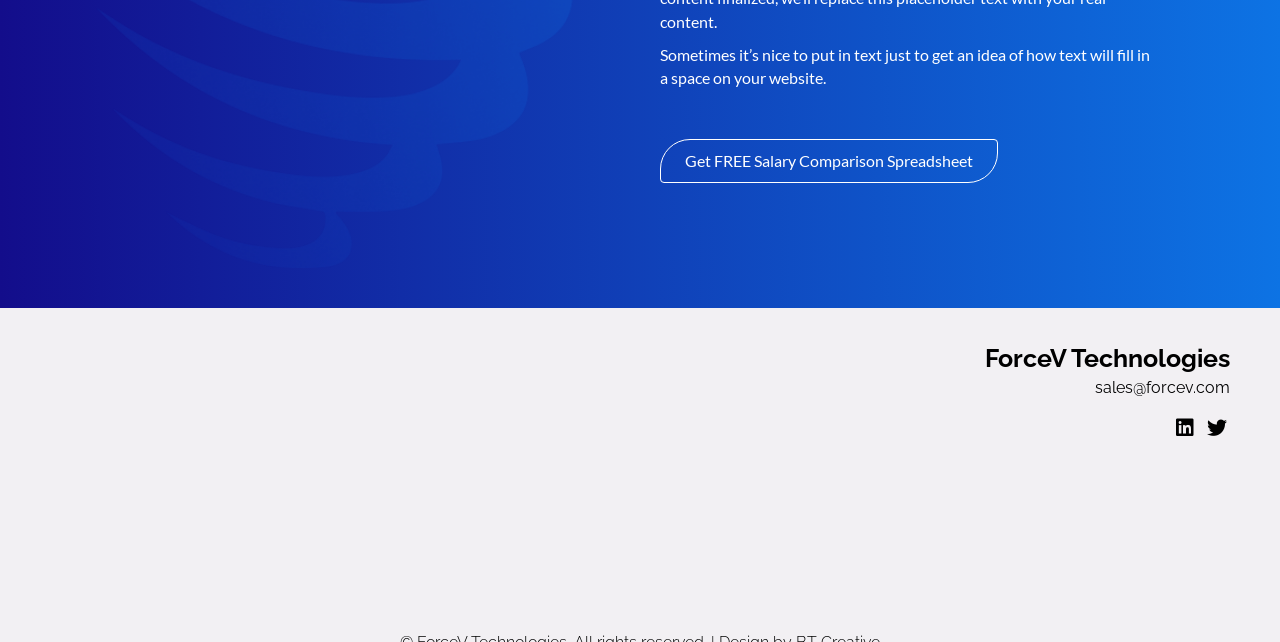What is the email address for sales?
Answer with a single word or phrase by referring to the visual content.

sales@forcev.com